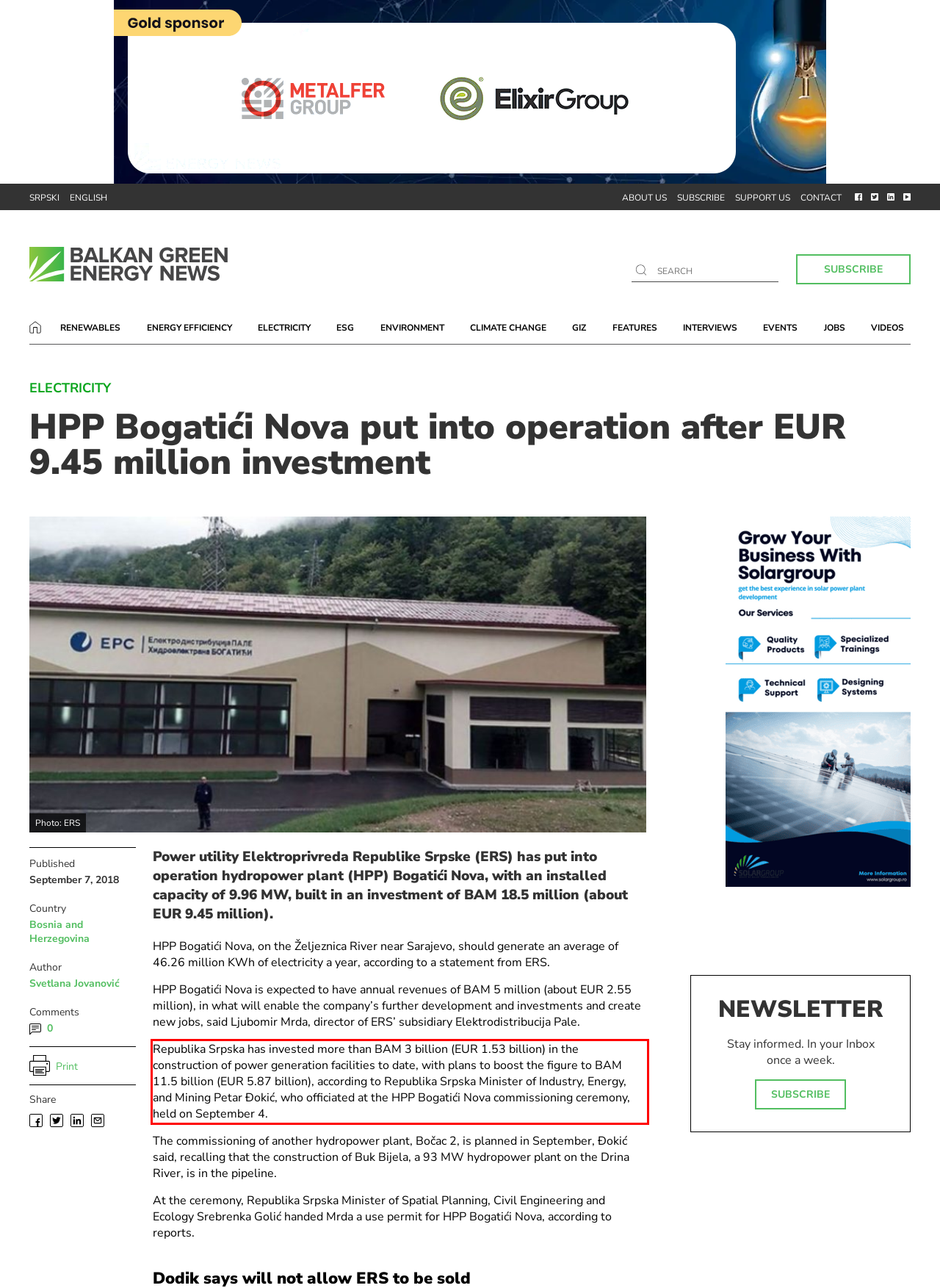Perform OCR on the text inside the red-bordered box in the provided screenshot and output the content.

Republika Srpska has invested more than BAM 3 billion (EUR 1.53 billion) in the construction of power generation facilities to date, with plans to boost the figure to BAM 11.5 billion (EUR 5.87 billion), according to Republika Srpska Minister of Industry, Energy, and Mining Petar Đokić, who officiated at the HPP Bogatići Nova commissioning ceremony, held on September 4.